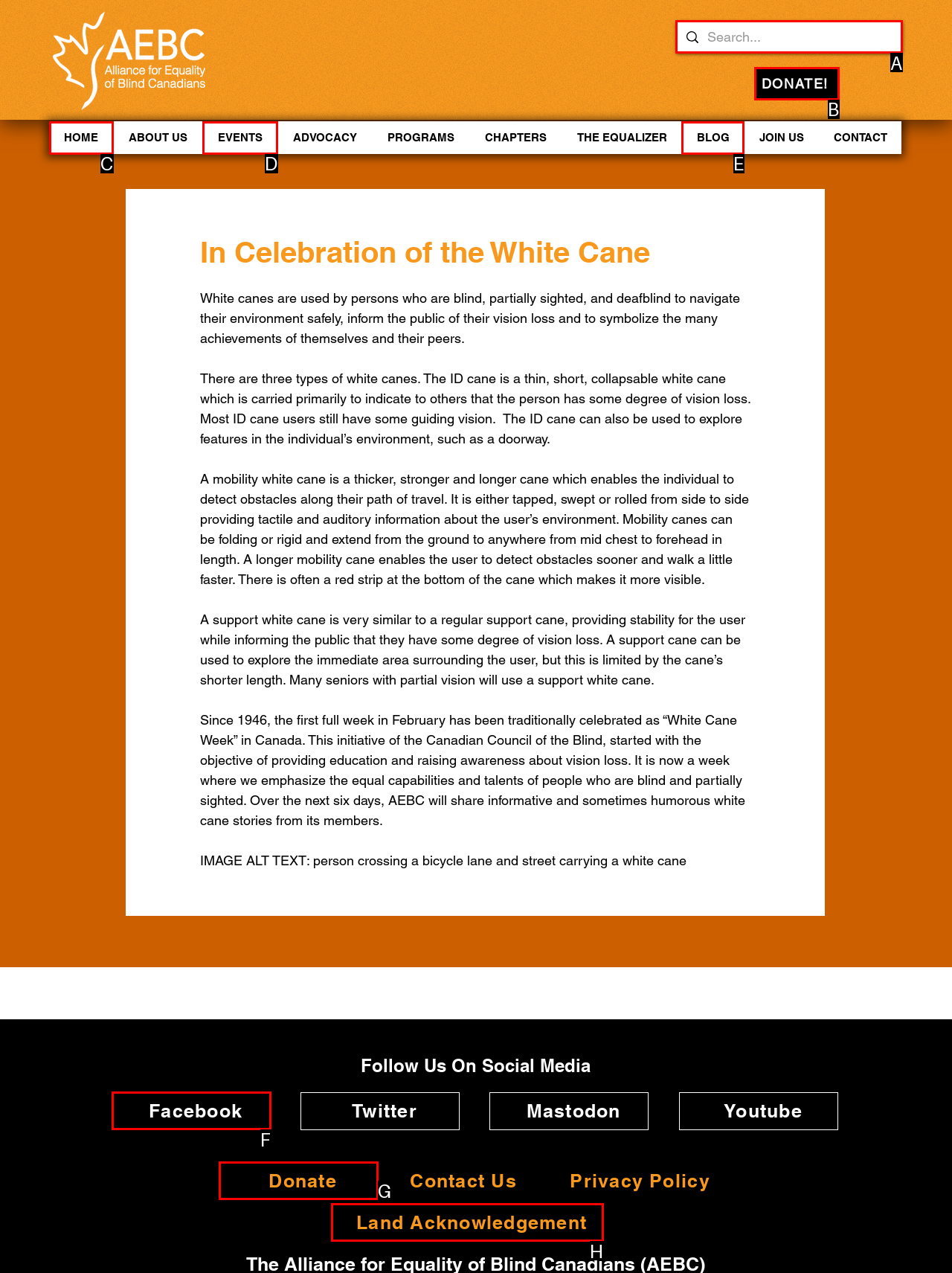Decide which letter you need to select to fulfill the task: Search for something
Answer with the letter that matches the correct option directly.

A